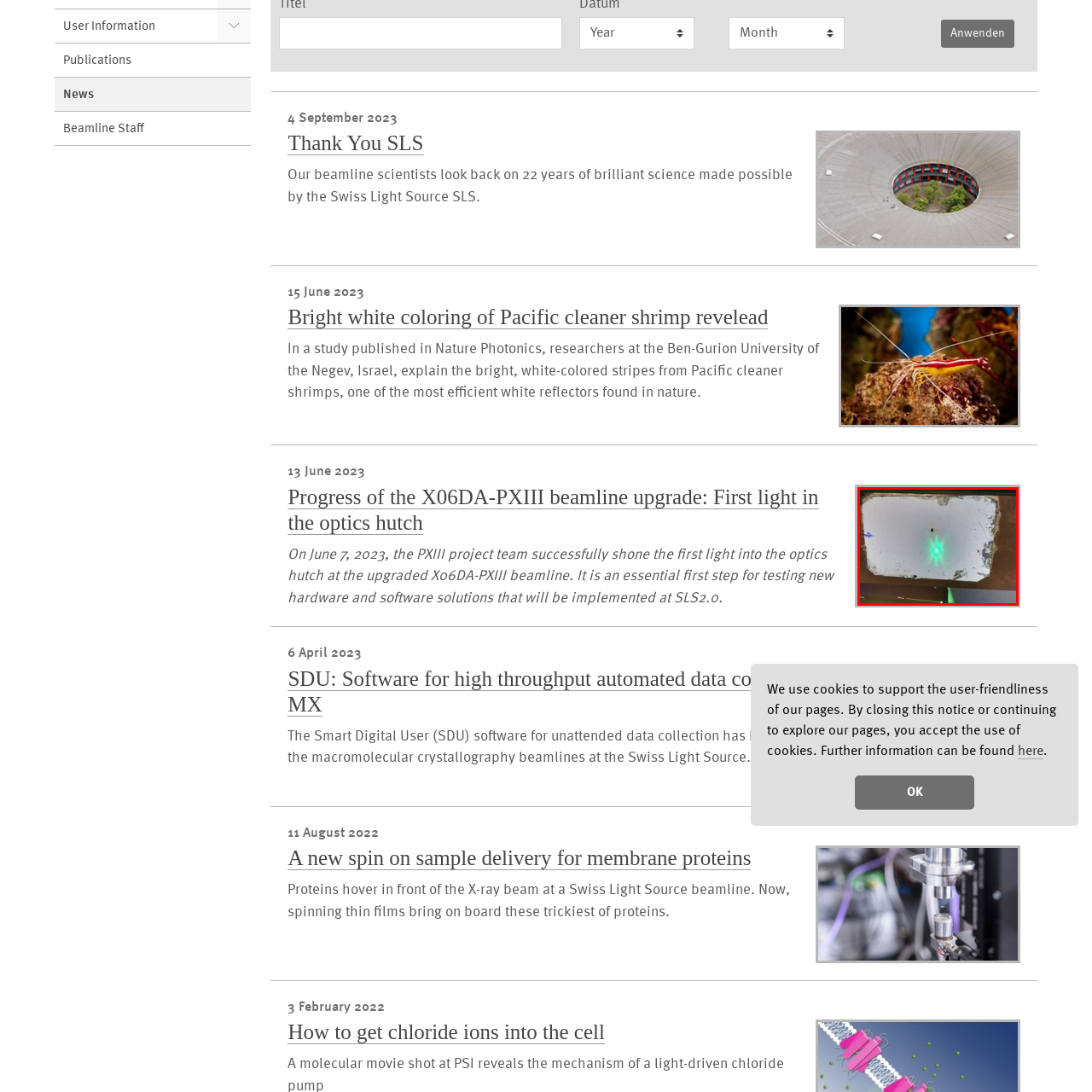Study the part of the image enclosed in the turquoise frame and answer the following question with detailed information derived from the image: 
What is the purpose of the image?

The caption states that the image is part of a series documenting significant progress in the research conducted at the Swiss Light Source (SLS), indicating that the purpose of the image is to document research progress.